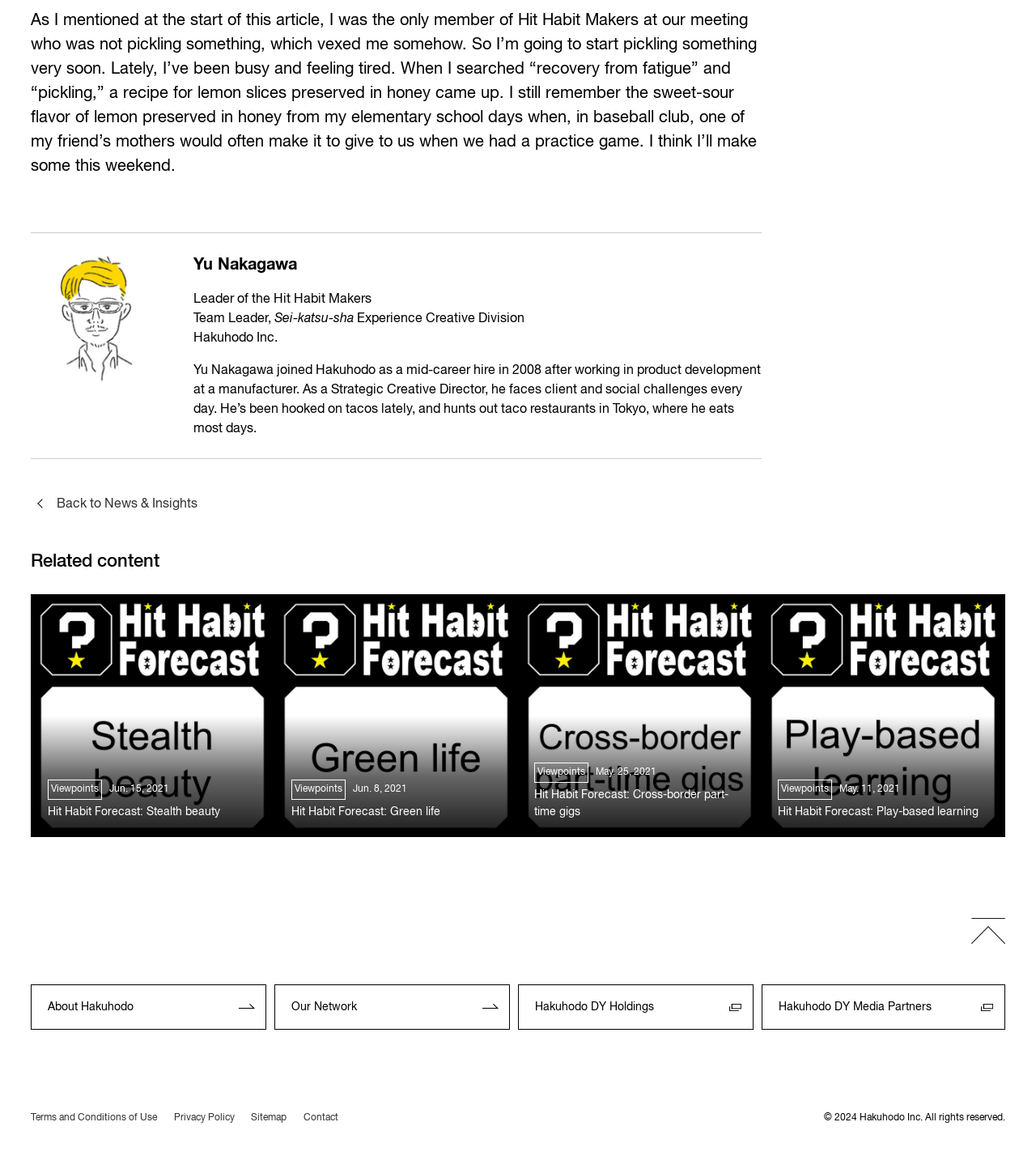What is Yu Nakagawa's recent interest?
Look at the image and respond with a single word or a short phrase.

Tacos